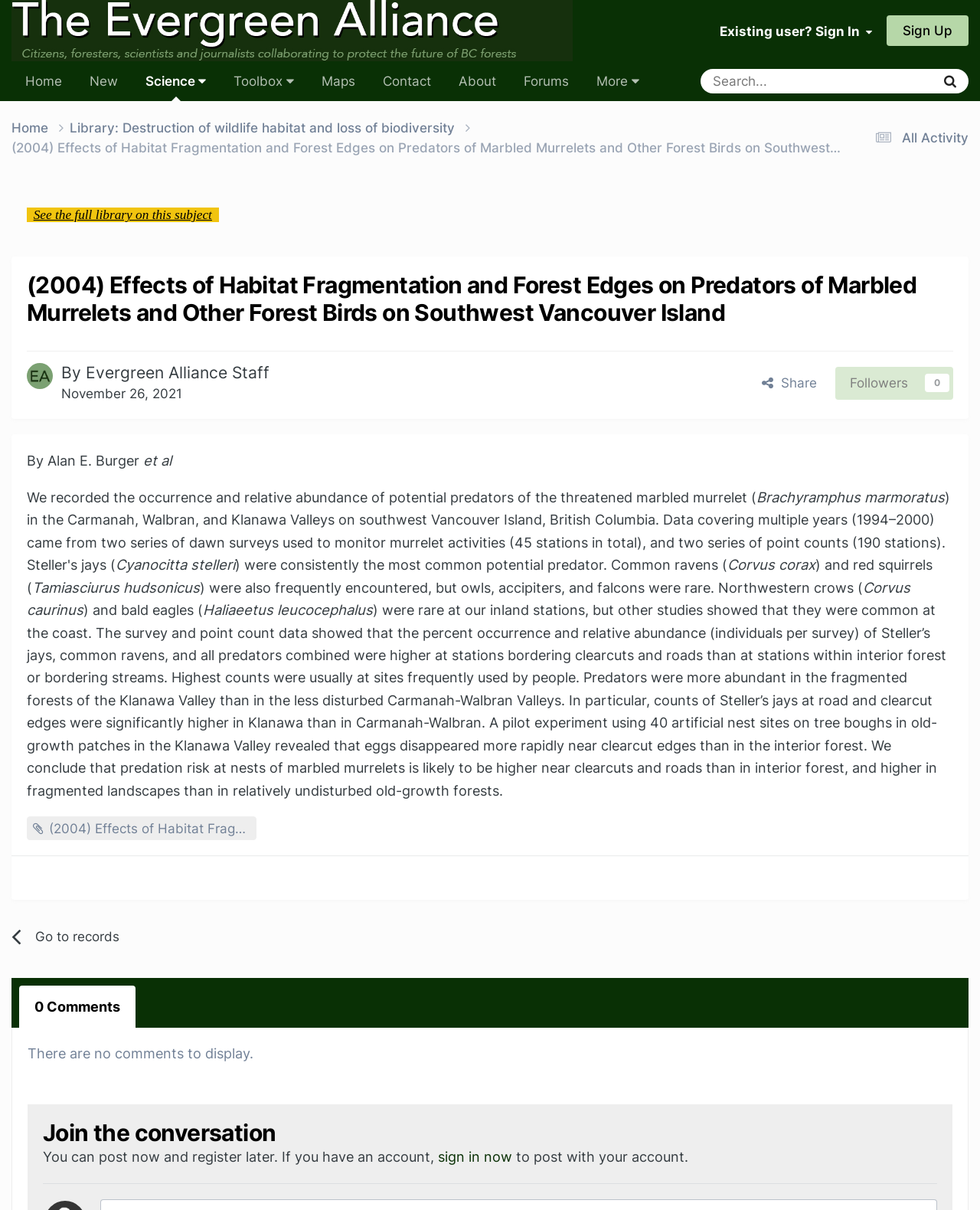Determine the bounding box coordinates of the target area to click to execute the following instruction: "Go to records."

[0.012, 0.756, 0.285, 0.792]